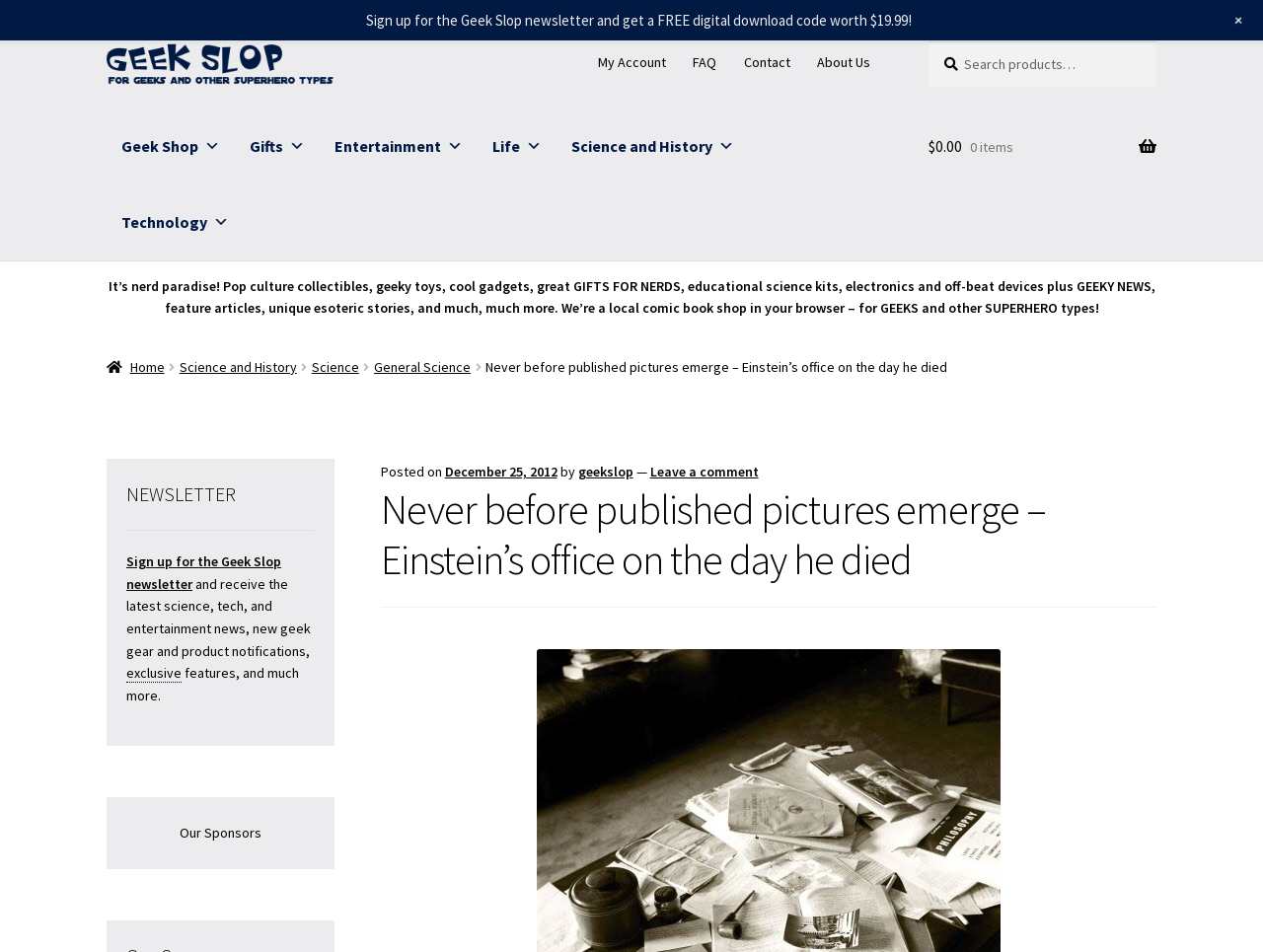Refer to the image and provide an in-depth answer to the question:
What is the category of the article?

I examined the breadcrumbs navigation element and found a link 'Science and History', which suggests that the article belongs to this category.